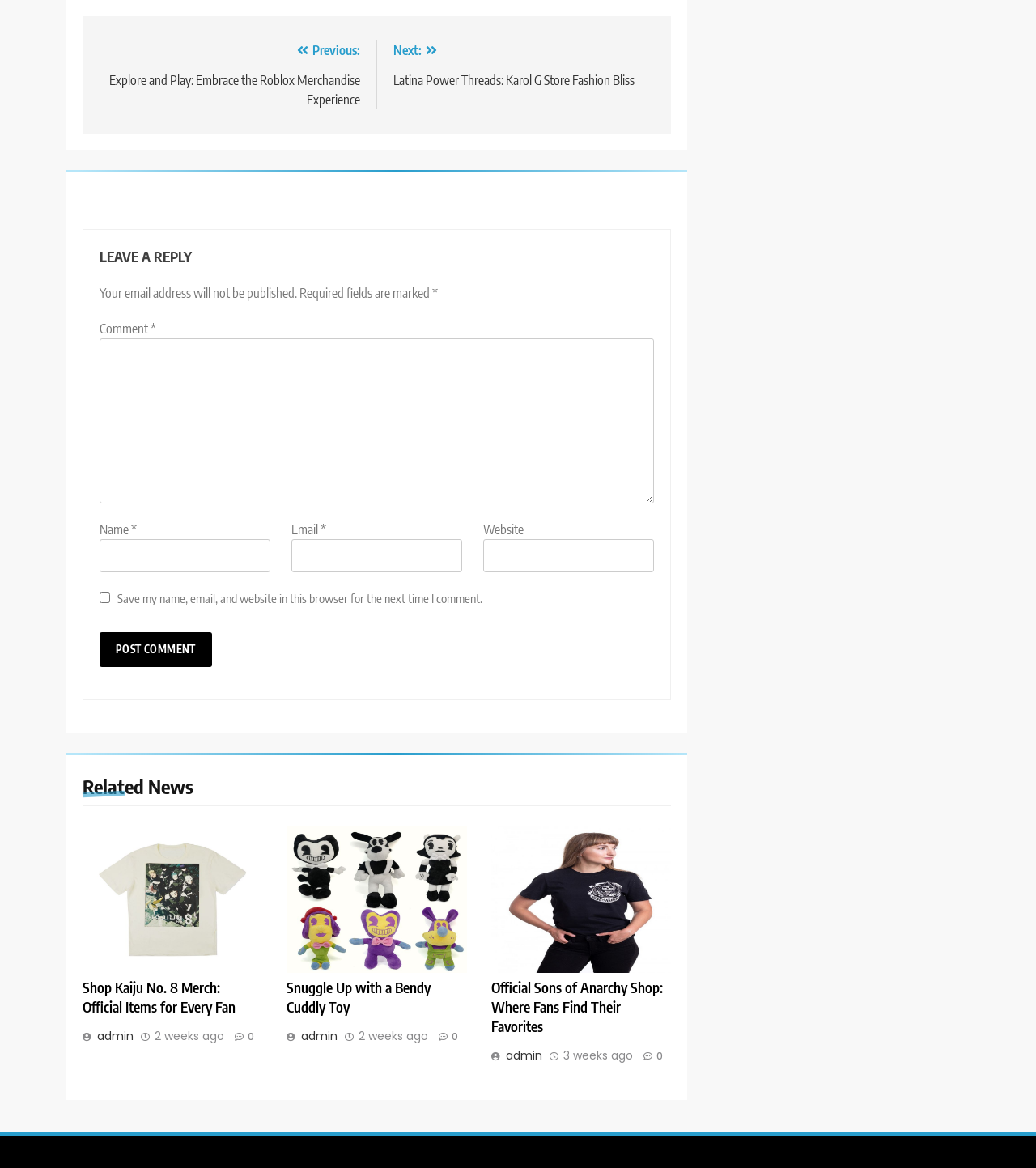Could you please study the image and provide a detailed answer to the question:
How many related news articles are displayed on the webpage?

The webpage displays three related news articles in the 'Related News' section, each with its own image, heading, and link to the article.